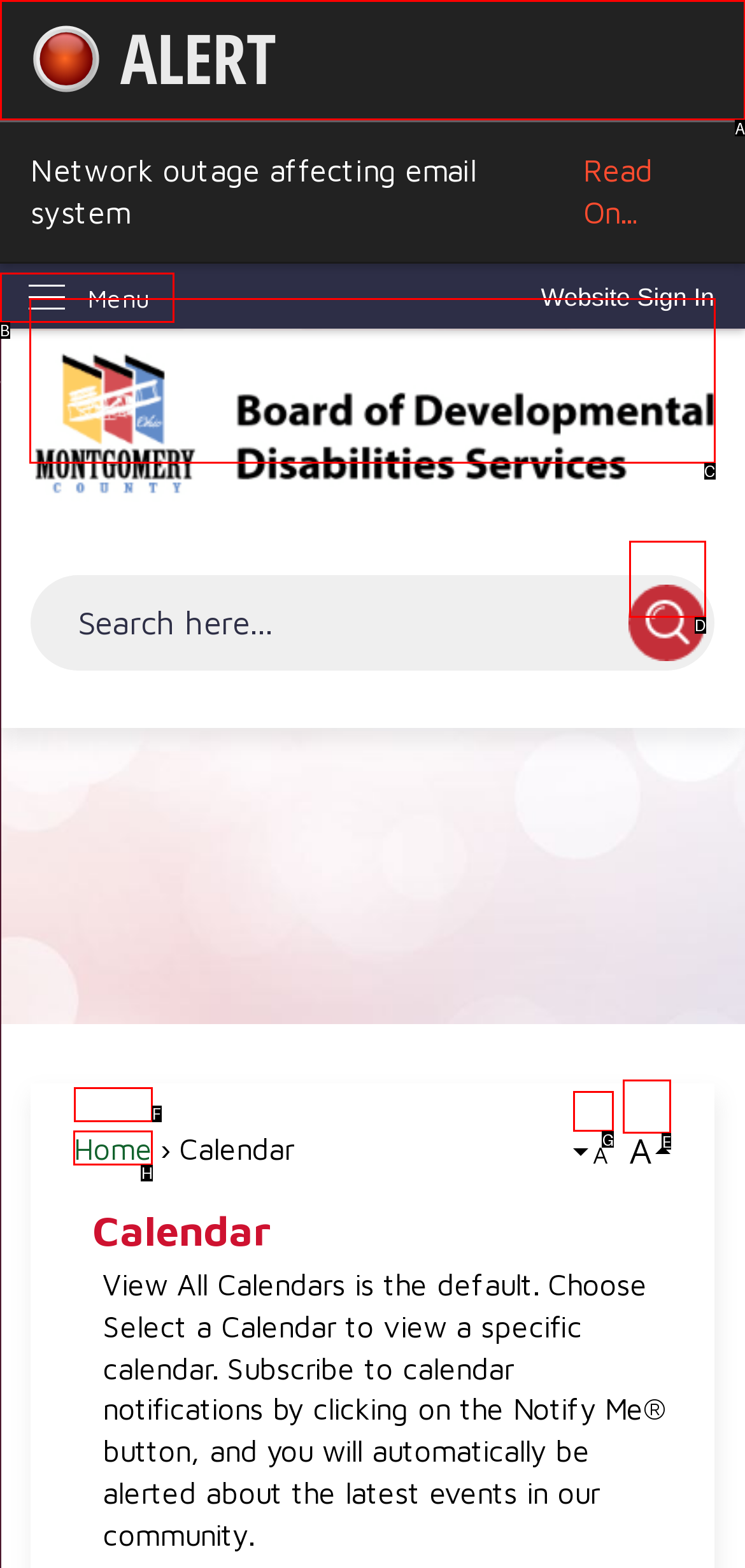For the instruction: Go to home page, which HTML element should be clicked?
Respond with the letter of the appropriate option from the choices given.

H